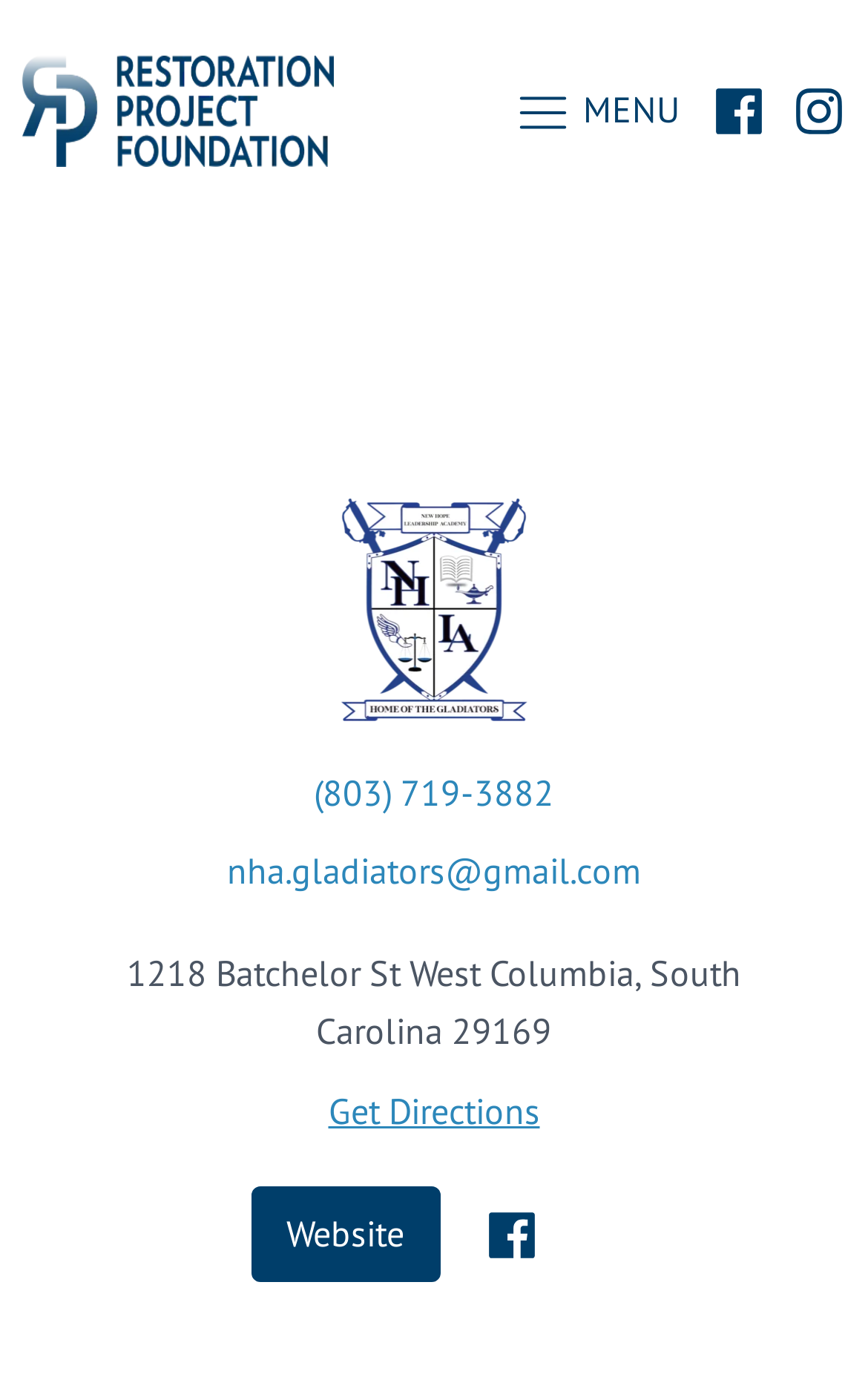Carefully examine the image and provide an in-depth answer to the question: What is the purpose of the link with the text 'Get Directions'?

I found the link element with the text 'Get Directions' which is located at the coordinates [0.378, 0.774, 0.622, 0.815]. This suggests that the link is provided for users to get directions to the academy, likely using a mapping service.